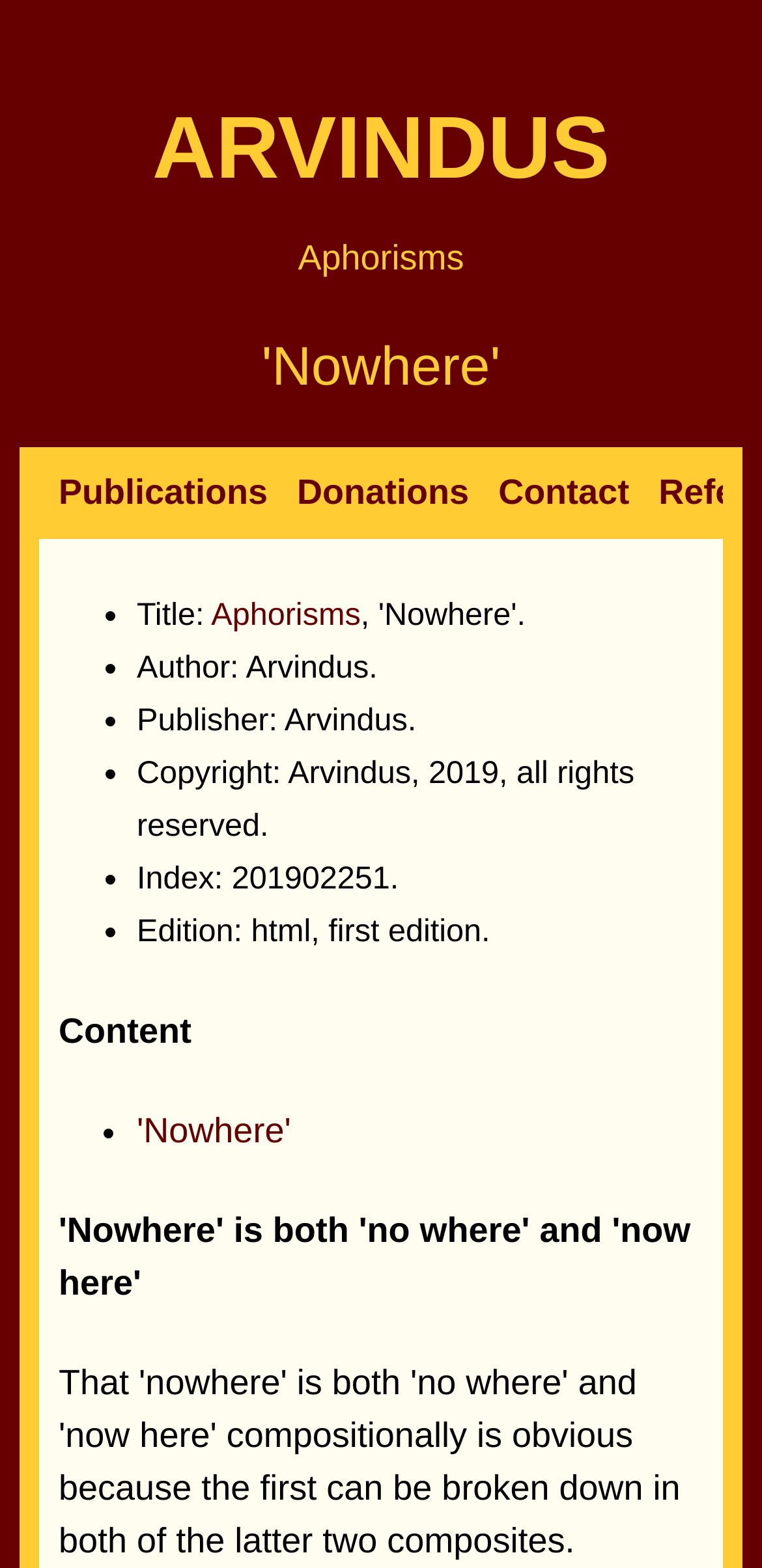Please give a succinct answer using a single word or phrase:
What is the publisher of 'Aphorisms'?

Arvindus